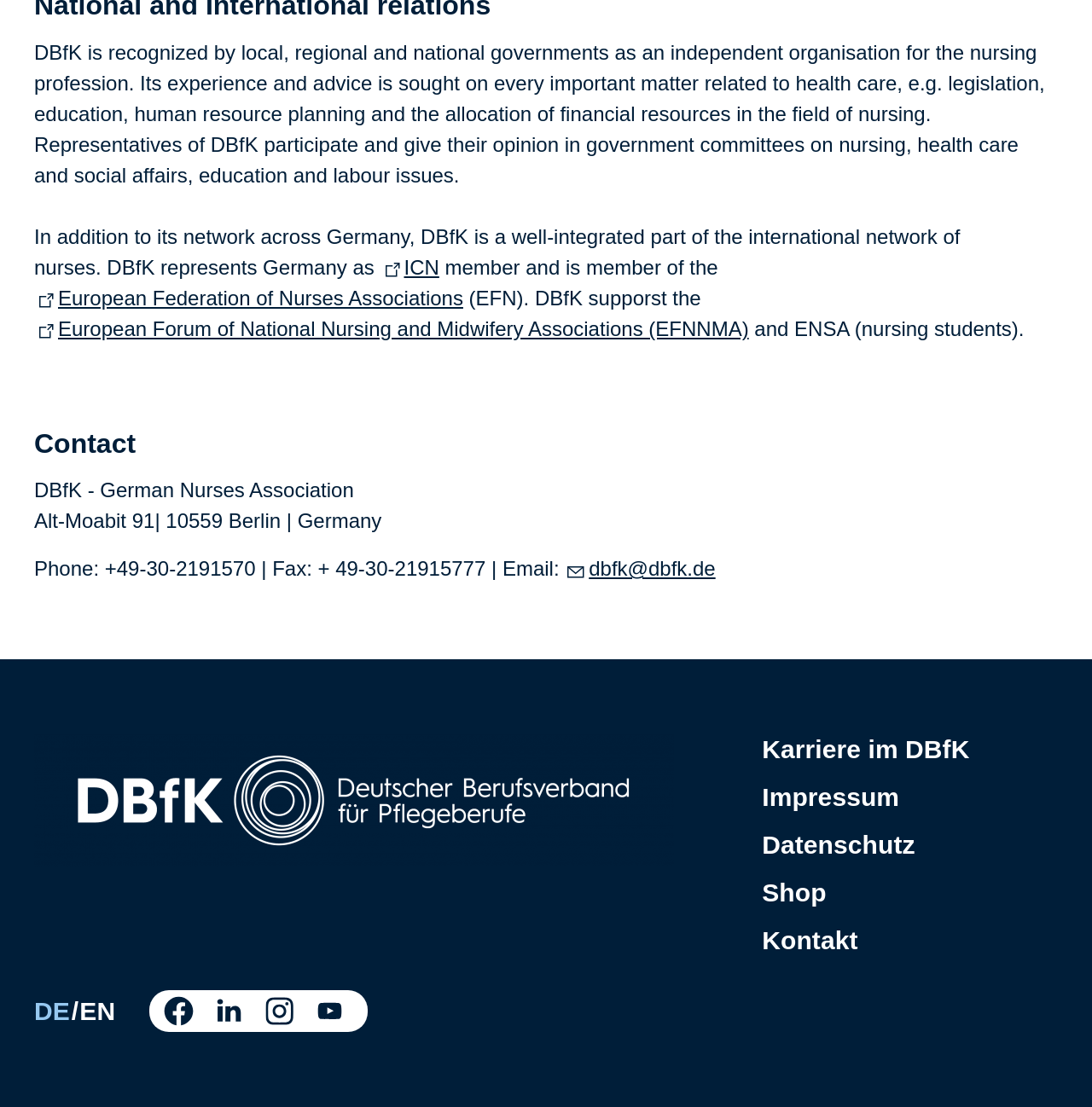Kindly provide the bounding box coordinates of the section you need to click on to fulfill the given instruction: "Follow DBfK on Facebook".

[0.145, 0.895, 0.183, 0.933]